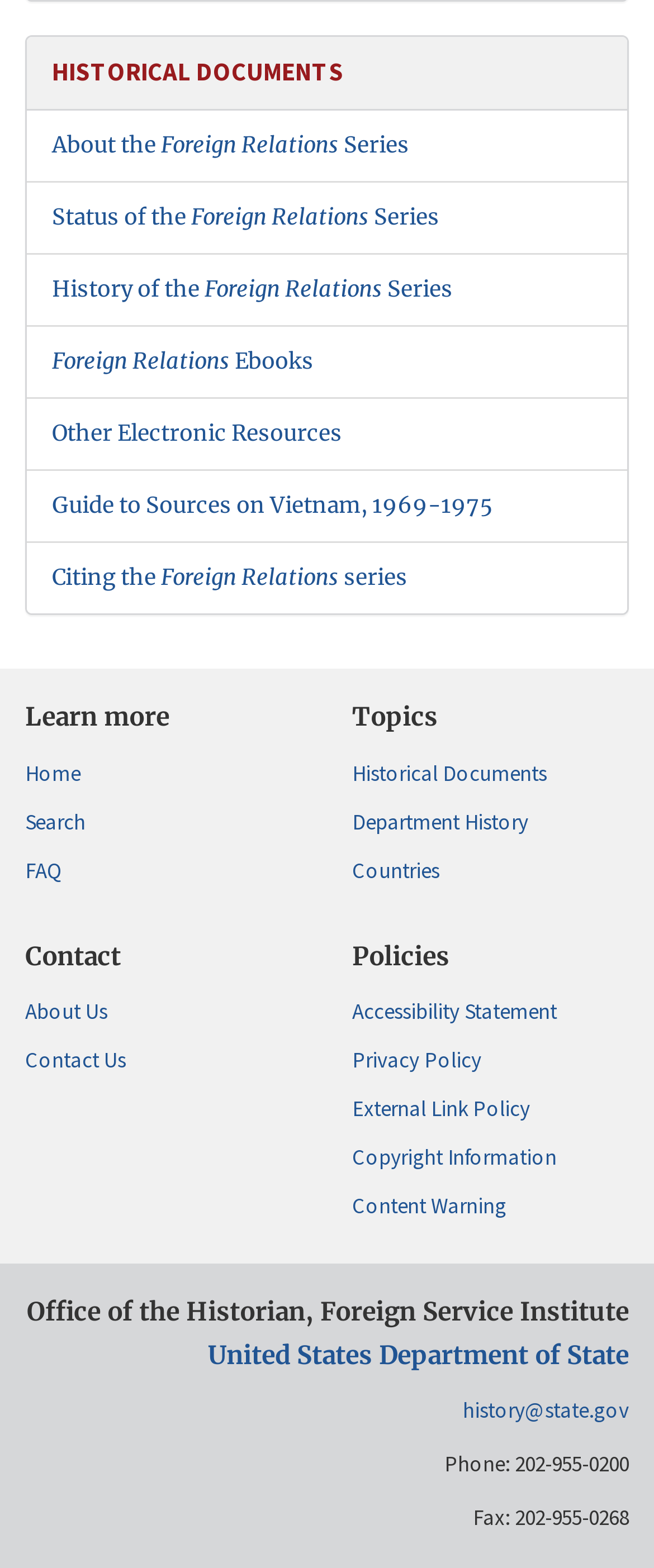Please pinpoint the bounding box coordinates for the region I should click to adhere to this instruction: "View the guide to sources on Vietnam".

[0.079, 0.313, 0.754, 0.332]